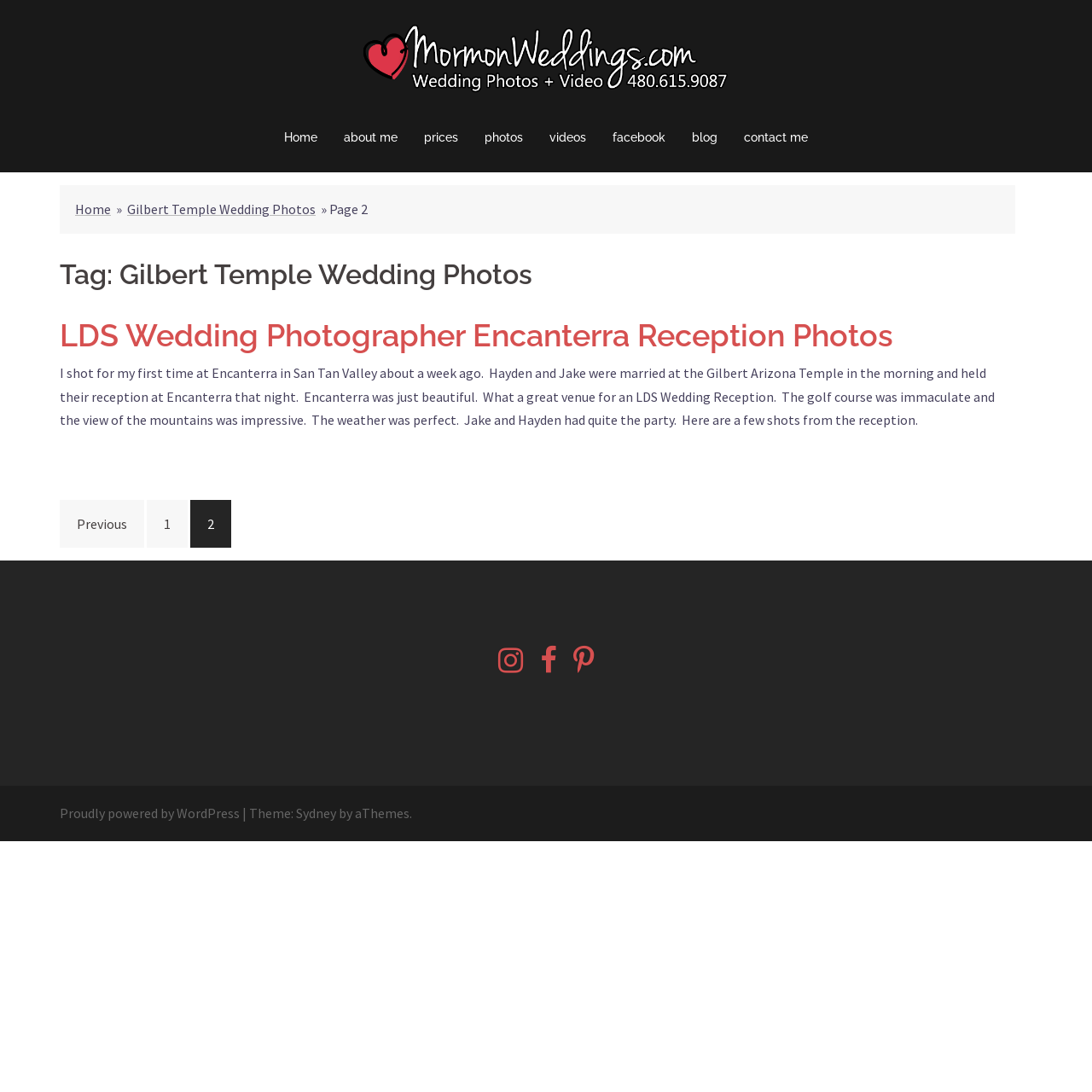Could you provide the bounding box coordinates for the portion of the screen to click to complete this instruction: "go to home page"?

[0.26, 0.117, 0.291, 0.136]